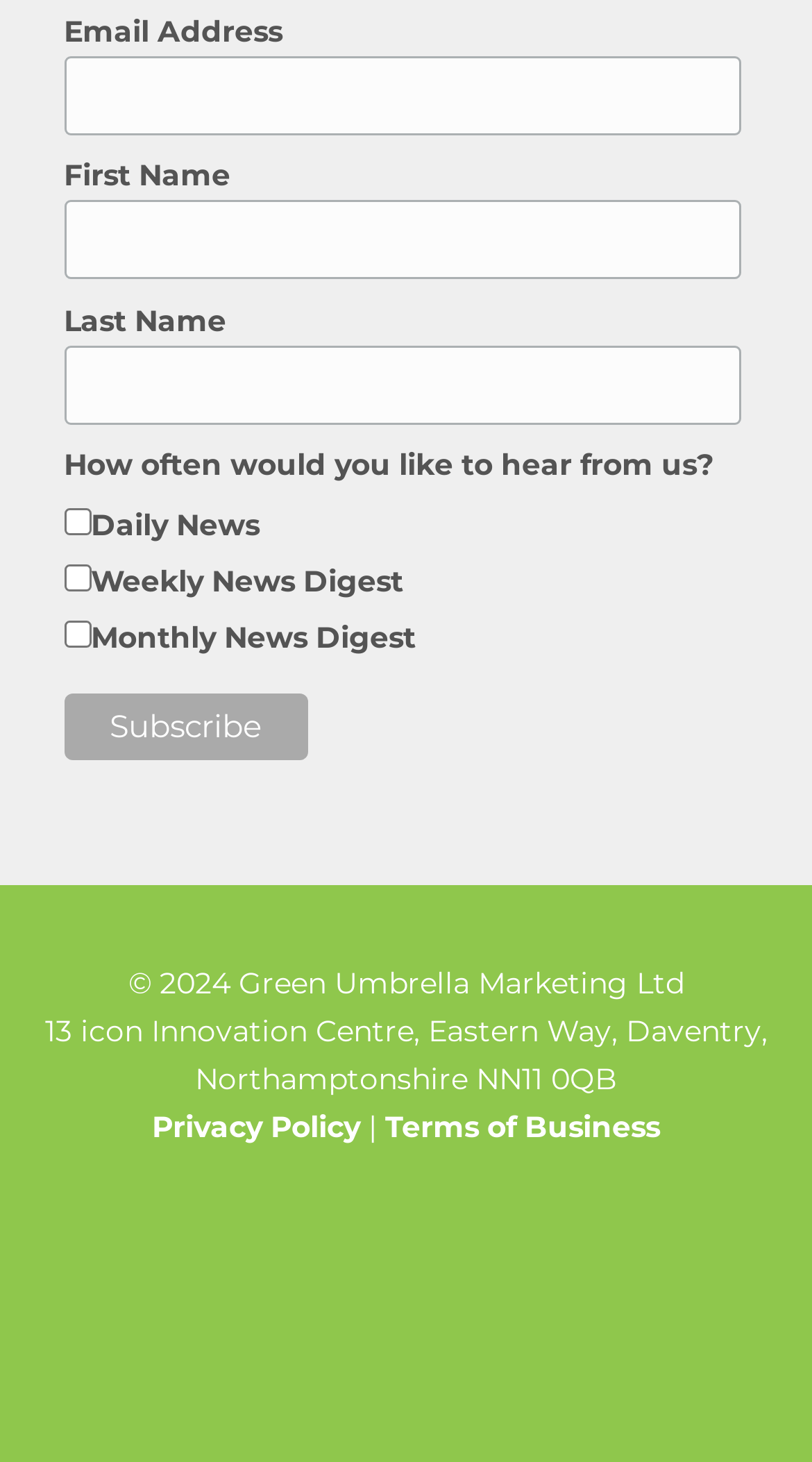Please find and report the bounding box coordinates of the element to click in order to perform the following action: "Input first name". The coordinates should be expressed as four float numbers between 0 and 1, in the format [left, top, right, bottom].

[0.078, 0.137, 0.914, 0.191]